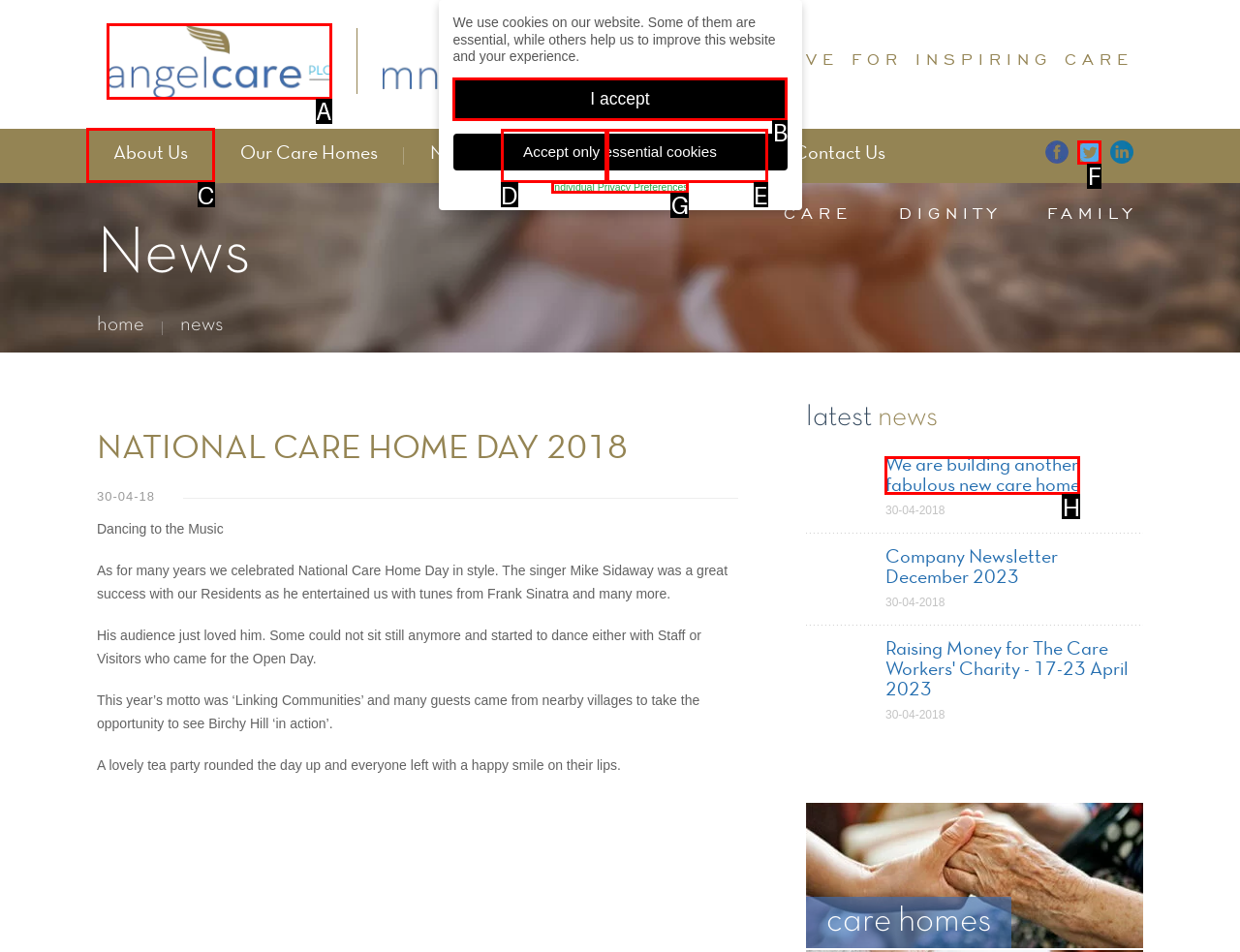Specify the letter of the UI element that should be clicked to achieve the following: Click the About Us link
Provide the corresponding letter from the choices given.

C